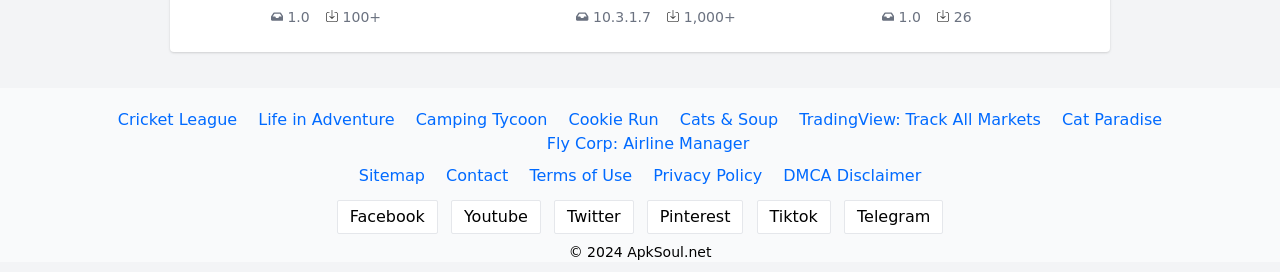Specify the bounding box coordinates of the area to click in order to execute this command: 'Go to Sitemap'. The coordinates should consist of four float numbers ranging from 0 to 1, and should be formatted as [left, top, right, bottom].

[0.28, 0.608, 0.332, 0.678]